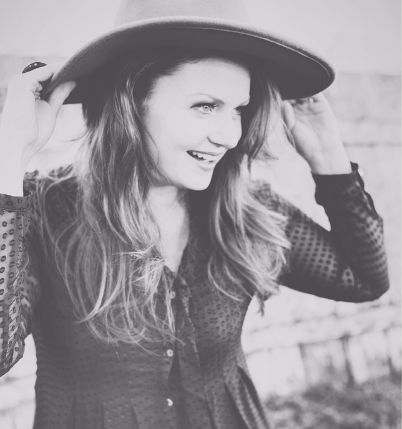Provide a one-word or one-phrase answer to the question:
What is Ashley Burnett's profession?

Women's leadership and empowerment coach